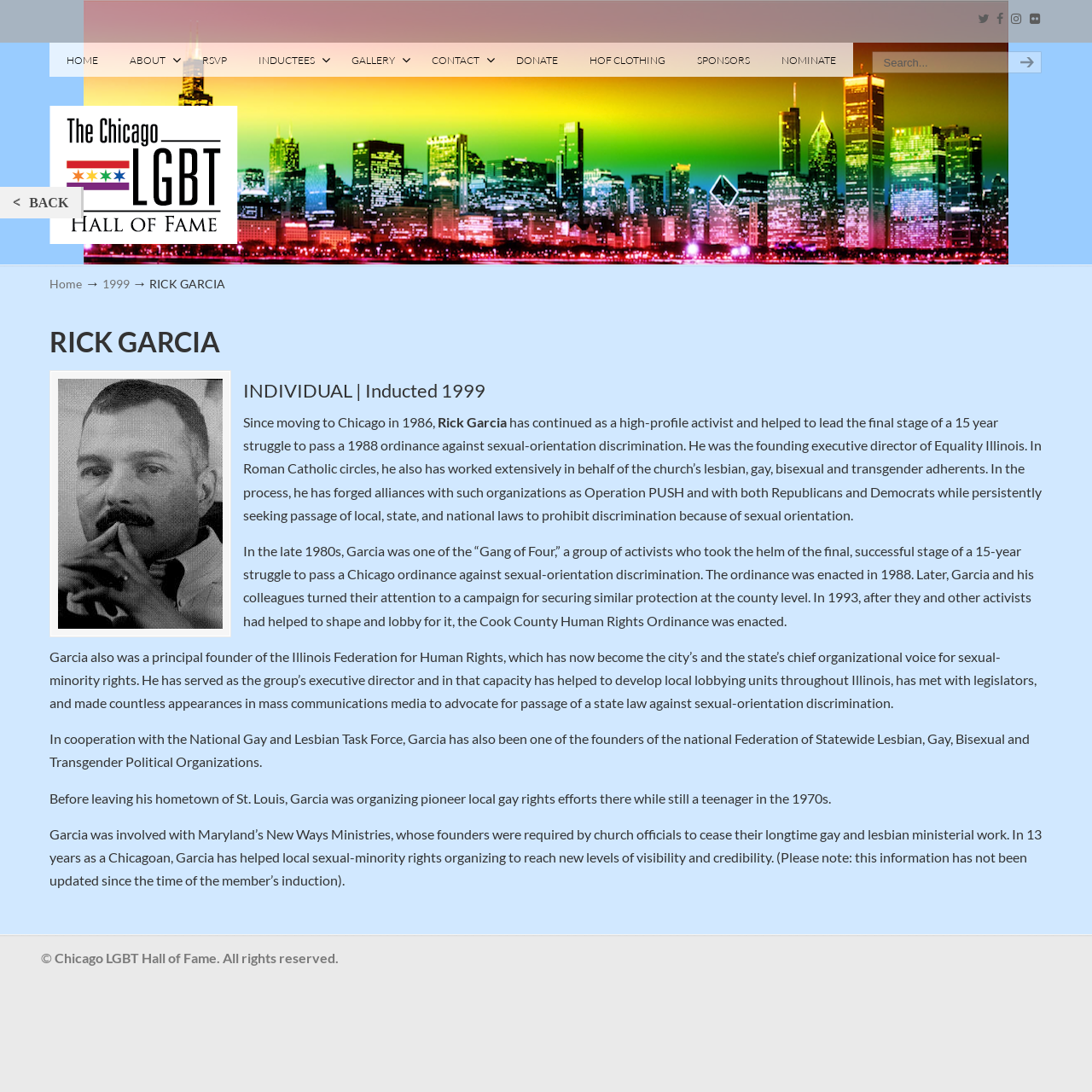Provide the bounding box coordinates of the area you need to click to execute the following instruction: "Go back to the previous page".

[0.012, 0.175, 0.063, 0.196]